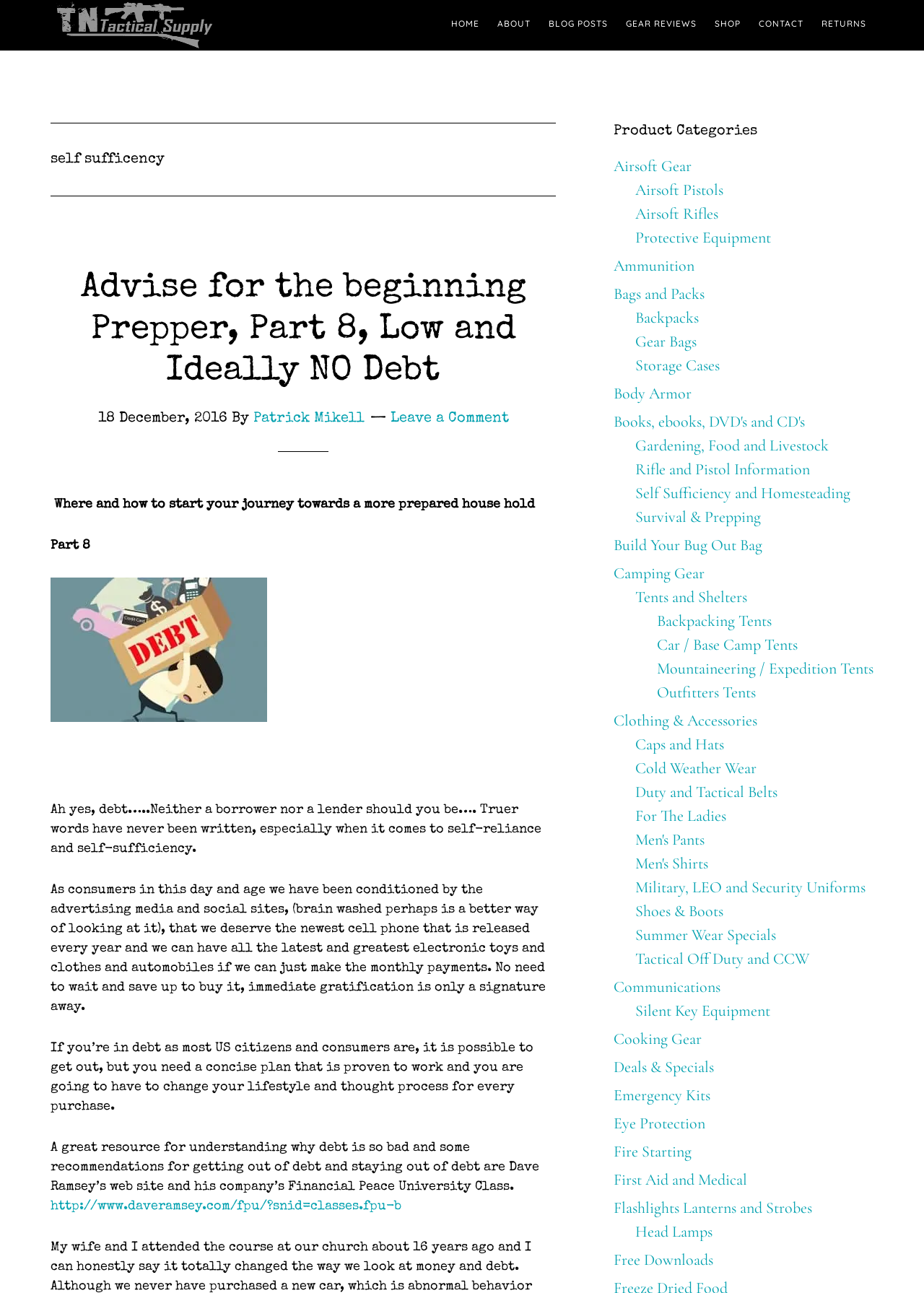Please provide the bounding box coordinates for the UI element as described: "Leave a Comment". The coordinates must be four floats between 0 and 1, represented as [left, top, right, bottom].

[0.422, 0.318, 0.55, 0.329]